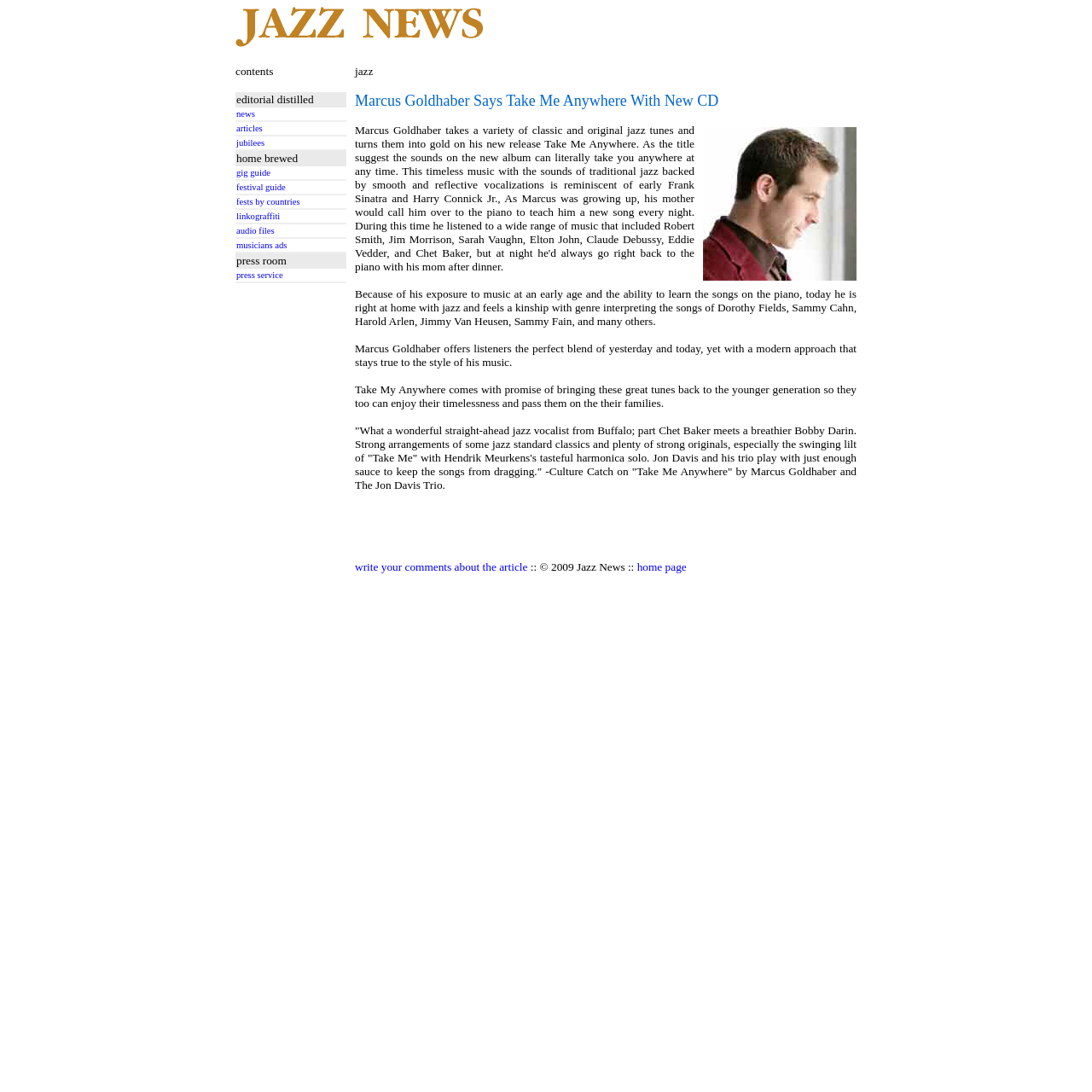Refer to the image and provide an in-depth answer to the question: 
What is the main topic of this webpage?

Based on the content of the webpage, it appears to be about jazz music, specifically an article about Marcus Goldhaber's new CD 'Take Me Anywhere'.